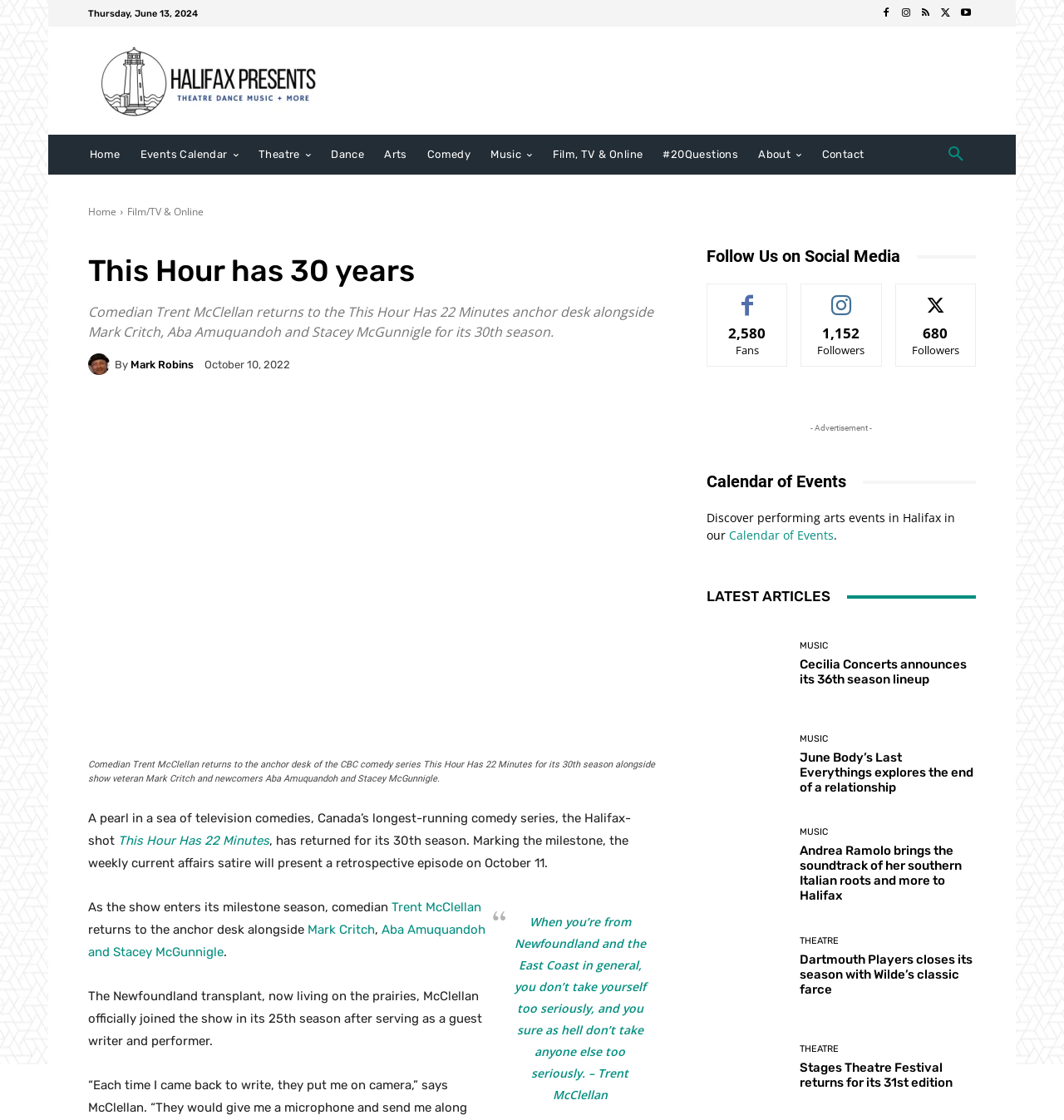Locate the bounding box coordinates of the element to click to perform the following action: 'Search for something'. The coordinates should be given as four float values between 0 and 1, in the form of [left, top, right, bottom].

[0.88, 0.12, 0.917, 0.156]